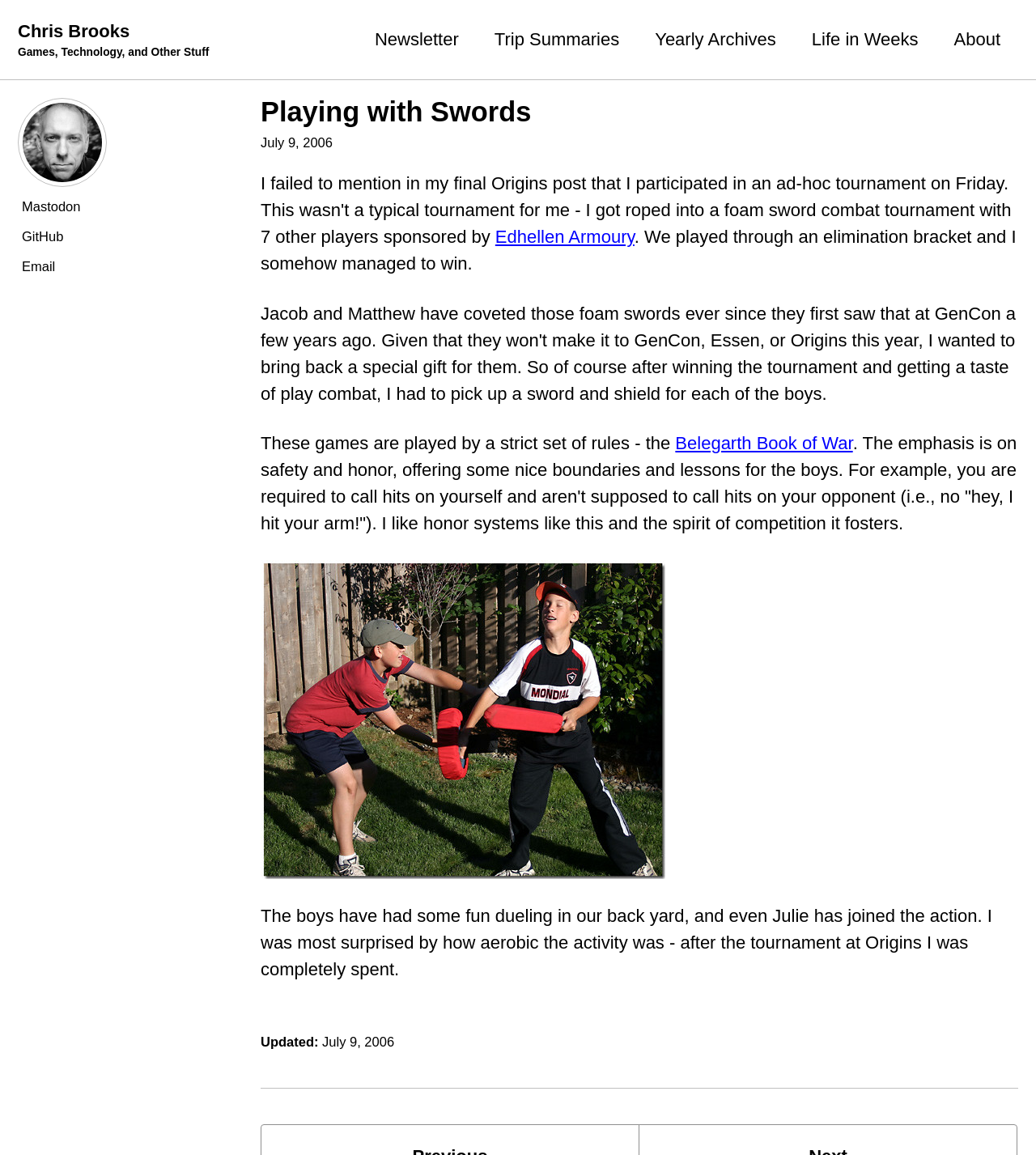For the element described, predict the bounding box coordinates as (top-left x, top-left y, bottom-right x, bottom-right y). All values should be between 0 and 1. Element description: Yearly Archives

[0.632, 0.023, 0.749, 0.046]